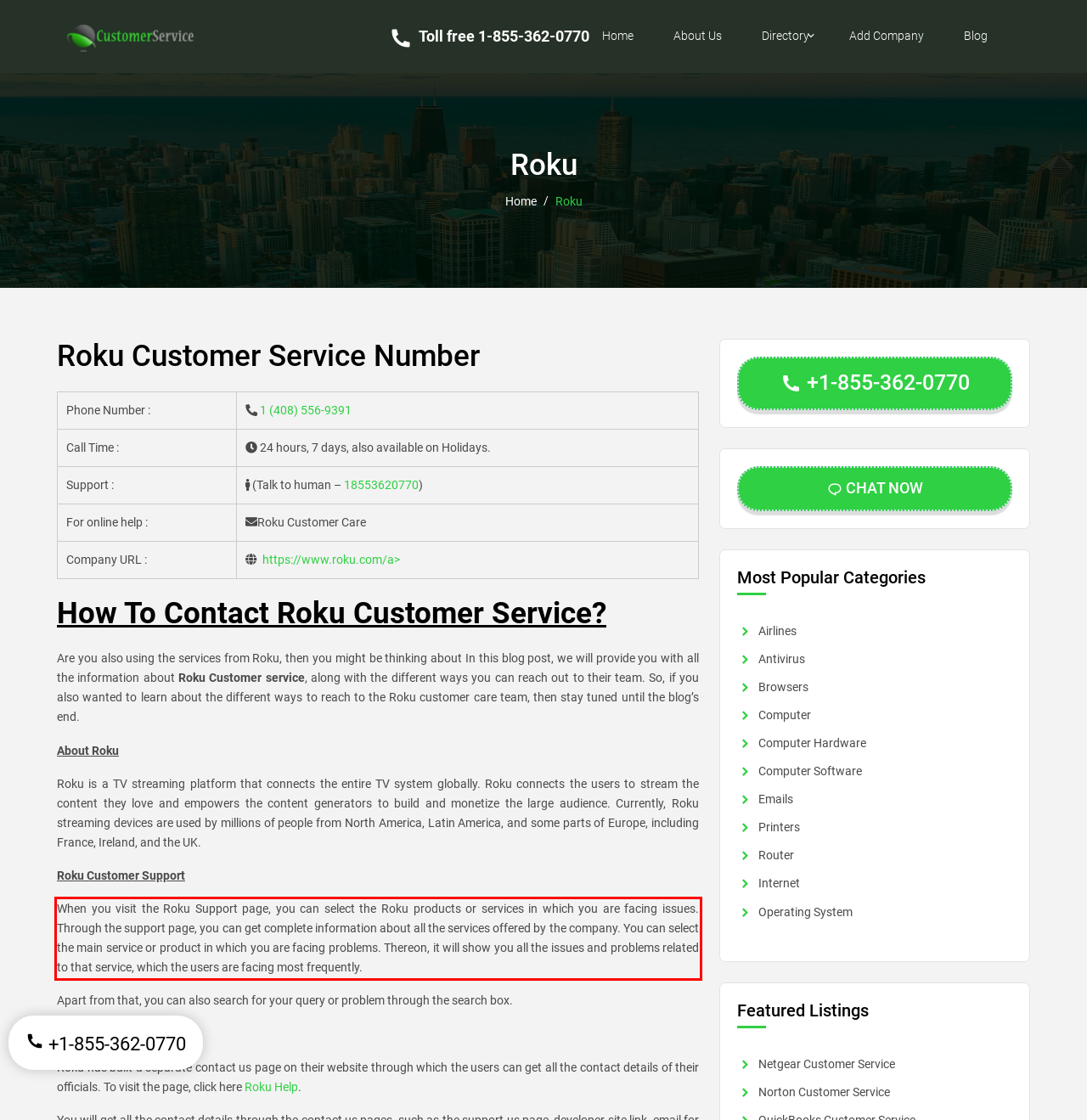Please identify the text within the red rectangular bounding box in the provided webpage screenshot.

When you visit the Roku Support page, you can select the Roku products or services in which you are facing issues. Through the support page, you can get complete information about all the services offered by the company. You can select the main service or product in which you are facing problems. Thereon, it will show you all the issues and problems related to that service, which the users are facing most frequently.